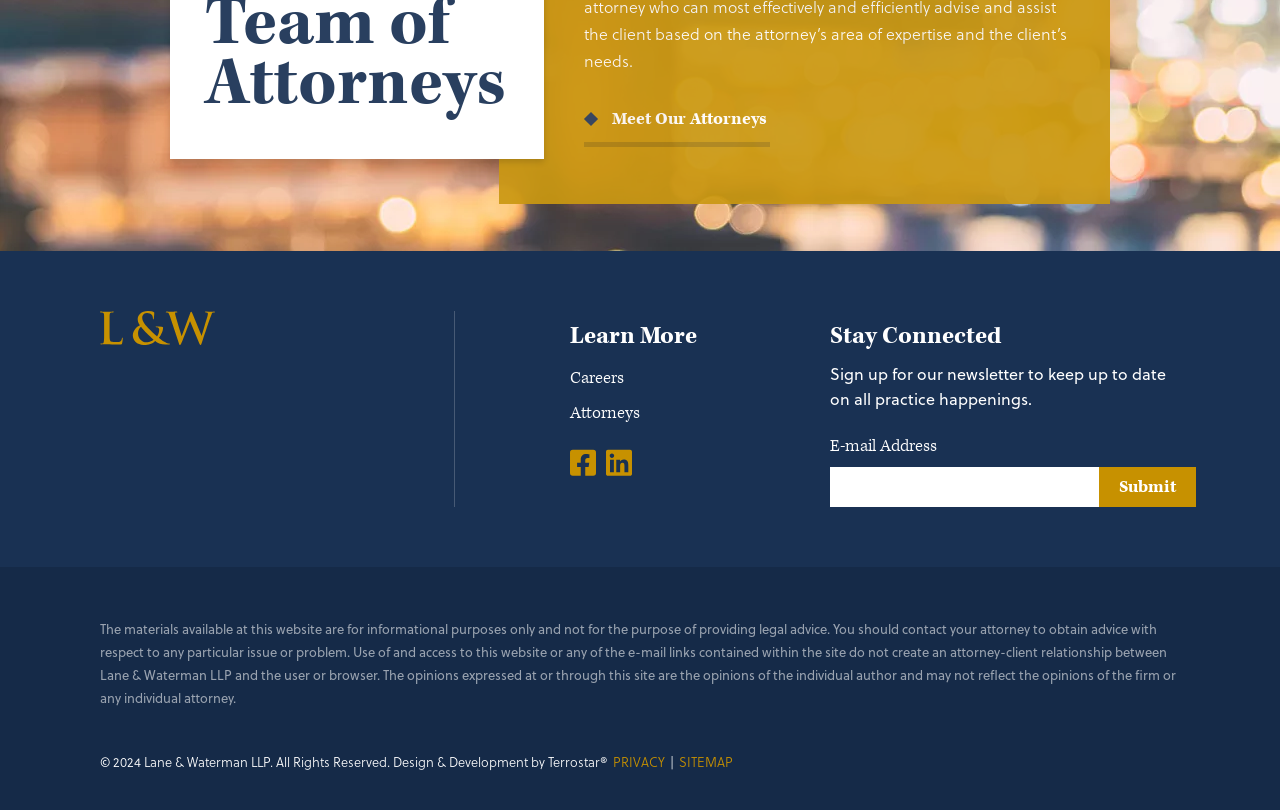Respond with a single word or short phrase to the following question: 
How many social media links are available?

2